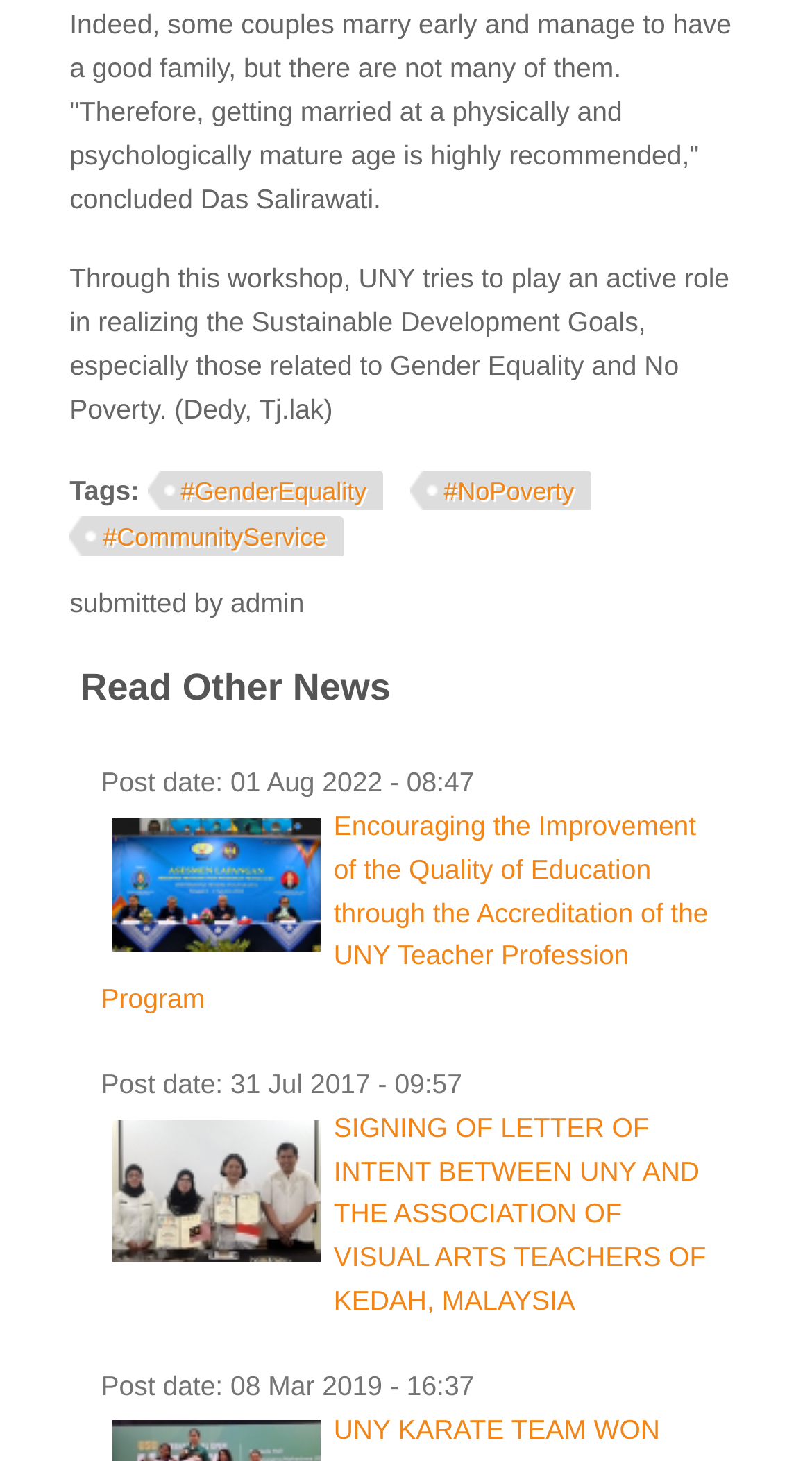Provide the bounding box coordinates of the HTML element this sentence describes: "#GenderEquality". The bounding box coordinates consist of four float numbers between 0 and 1, i.e., [left, top, right, bottom].

[0.181, 0.321, 0.472, 0.353]